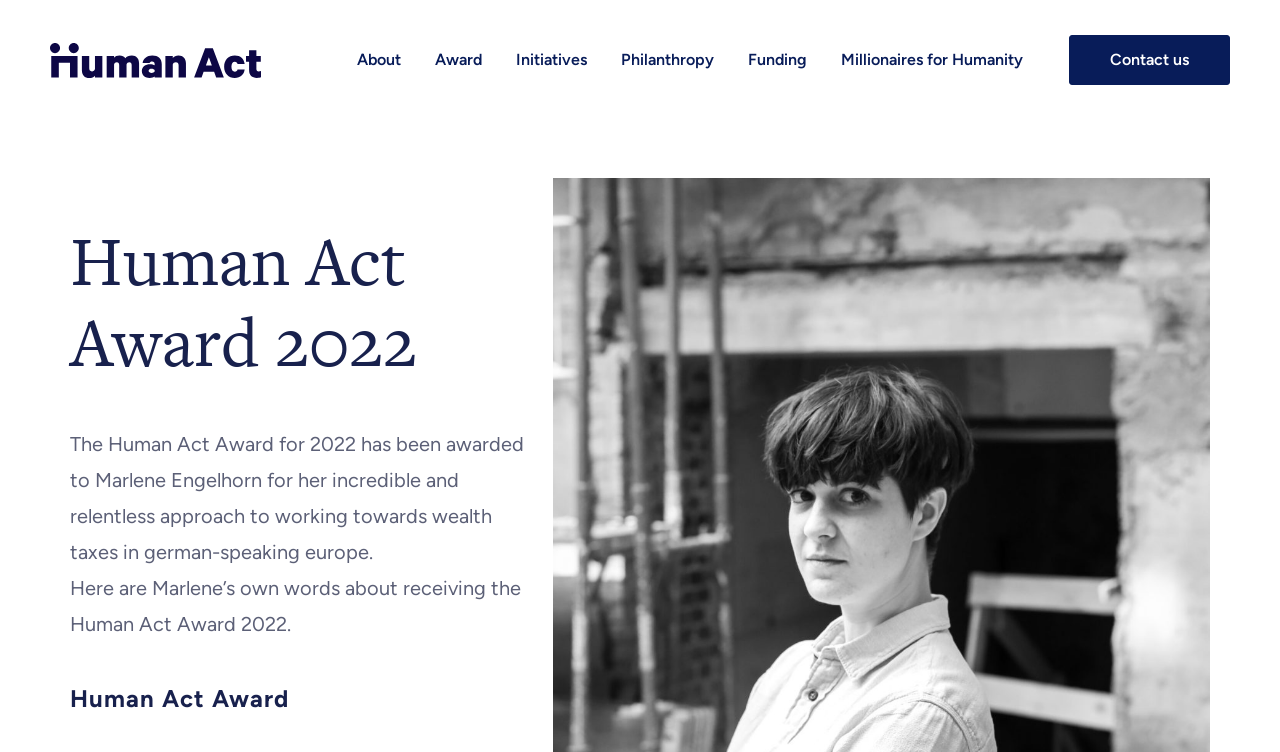Please specify the bounding box coordinates of the clickable region necessary for completing the following instruction: "Contact us". The coordinates must consist of four float numbers between 0 and 1, i.e., [left, top, right, bottom].

[0.835, 0.047, 0.961, 0.113]